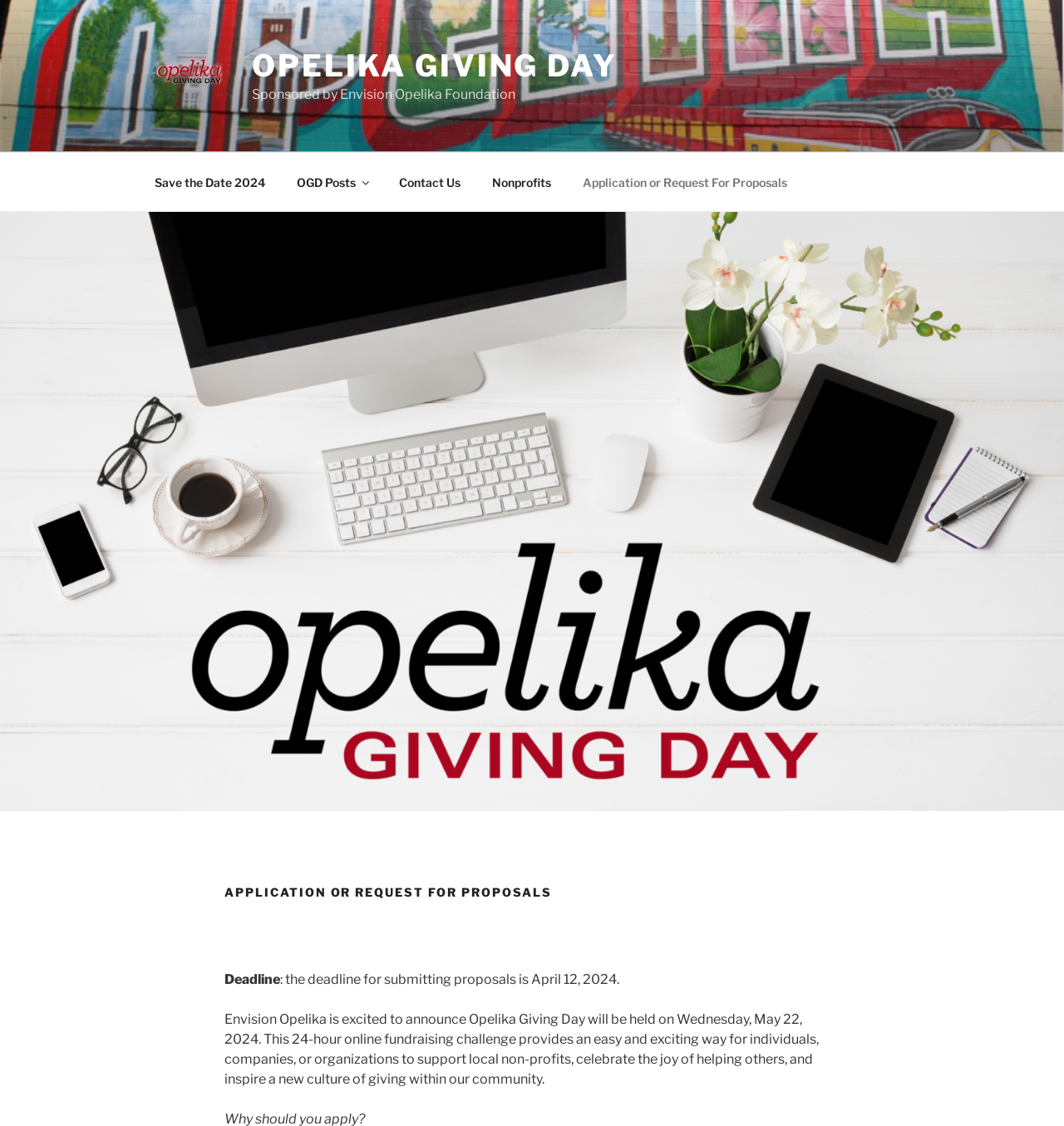Summarize the contents and layout of the webpage in detail.

The webpage is about Opelika Giving Day, a 24-hour online fundraising challenge. At the top left, there is a link to "Opelika Giving Day" accompanied by an image with the same name. To the right of this image, there is a larger link to "OPELIKA GIVING DAY". Below this, there is a static text stating that the event is sponsored by Envision Opelika Foundation.

On the top right, there is a navigation menu labeled "Top Menu" with five links: "Save the Date 2024", "OGD Posts", "Contact Us", "Nonprofits", and "Application or Request For Proposals". The last link is currently focused, and it leads to a section with a heading "APPLICATION OR REQUEST FOR PROPOSALS".

In this section, there are three static texts. The first one is a header stating "Deadline", and the second one provides the deadline for submitting proposals, which is April 12, 2024. The third text is a paragraph describing Opelika Giving Day, which will be held on Wednesday, May 22, 2024, and its purpose of supporting local non-profits and inspiring a culture of giving within the community.